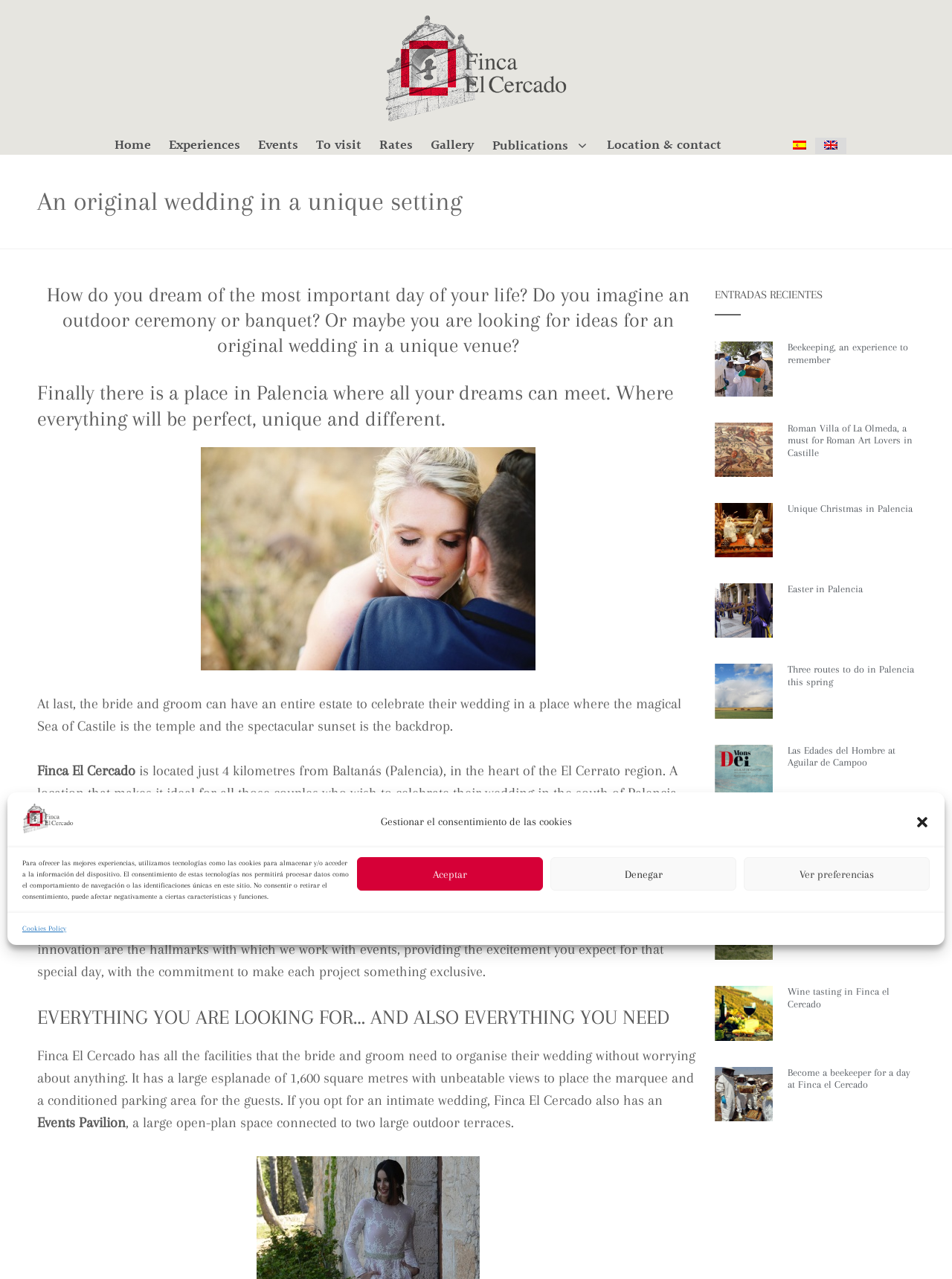Predict the bounding box coordinates of the area that should be clicked to accomplish the following instruction: "Click the 'Finca El Cercado' link at the top". The bounding box coordinates should consist of four float numbers between 0 and 1, i.e., [left, top, right, bottom].

[0.402, 0.046, 0.598, 0.059]